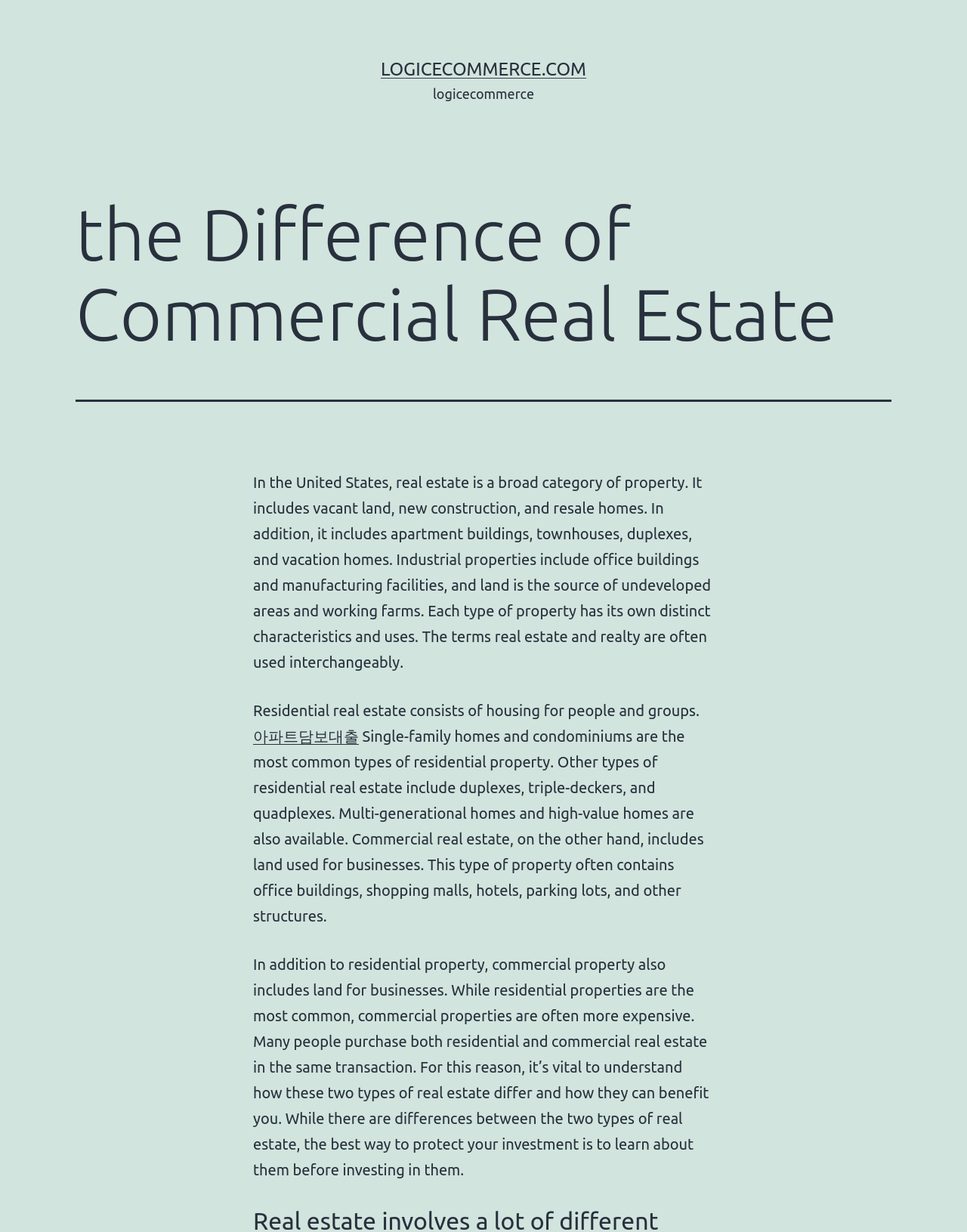What is the benefit of learning about residential and commercial real estate?
Using the image as a reference, deliver a detailed and thorough answer to the question.

According to the webpage, learning about the differences between residential and commercial real estate can help protect one's investment, as it is essential to understand how these two types of real estate differ and how they can benefit the investor.